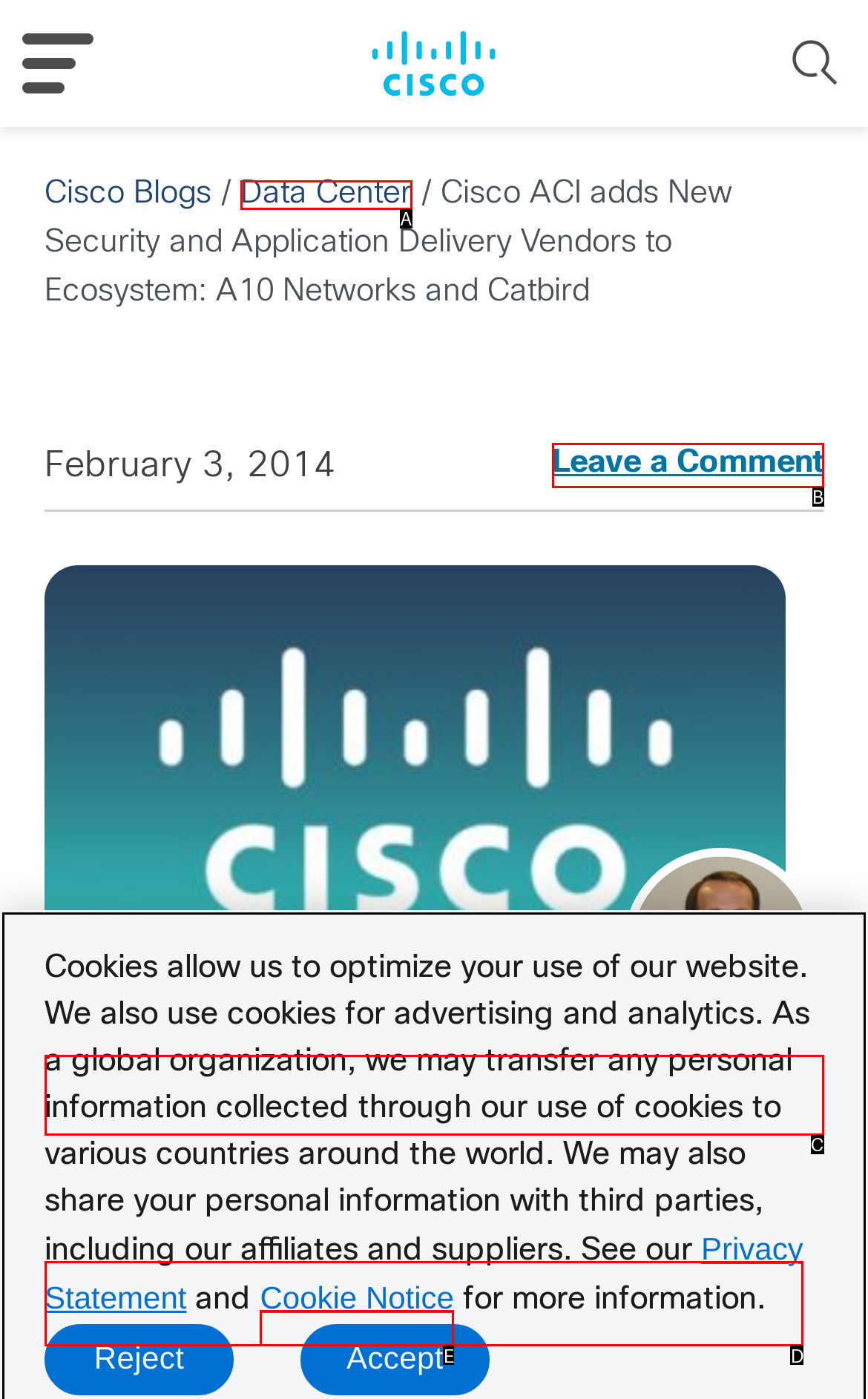Choose the letter that best represents the description: Leave a Comment. Provide the letter as your response.

B